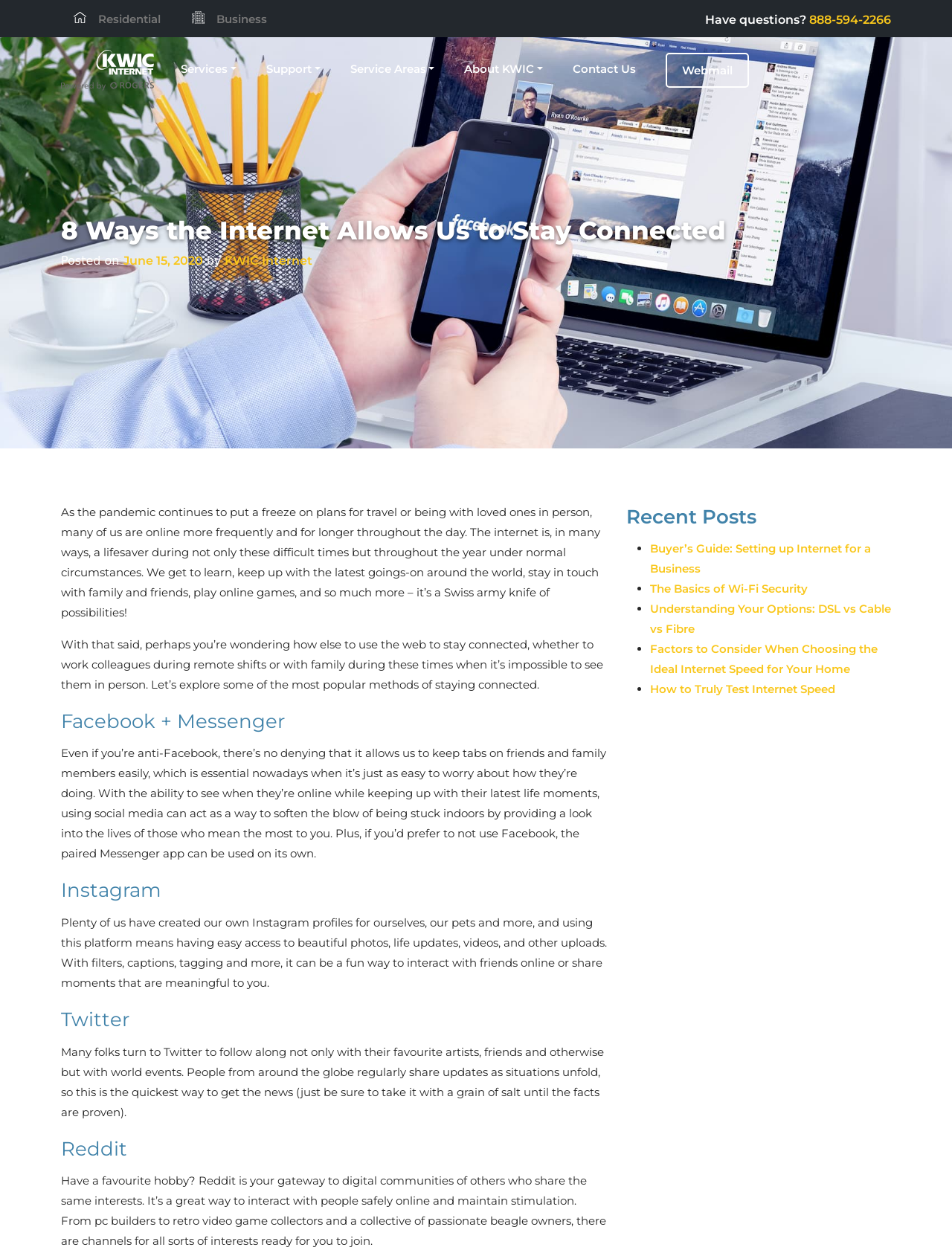What is the date of the blog post?
Please provide a detailed and thorough answer to the question.

I found the answer by looking at the section below the main heading, where it says 'Posted on June 15, 2020'. This indicates that the blog post was published on June 15, 2020.